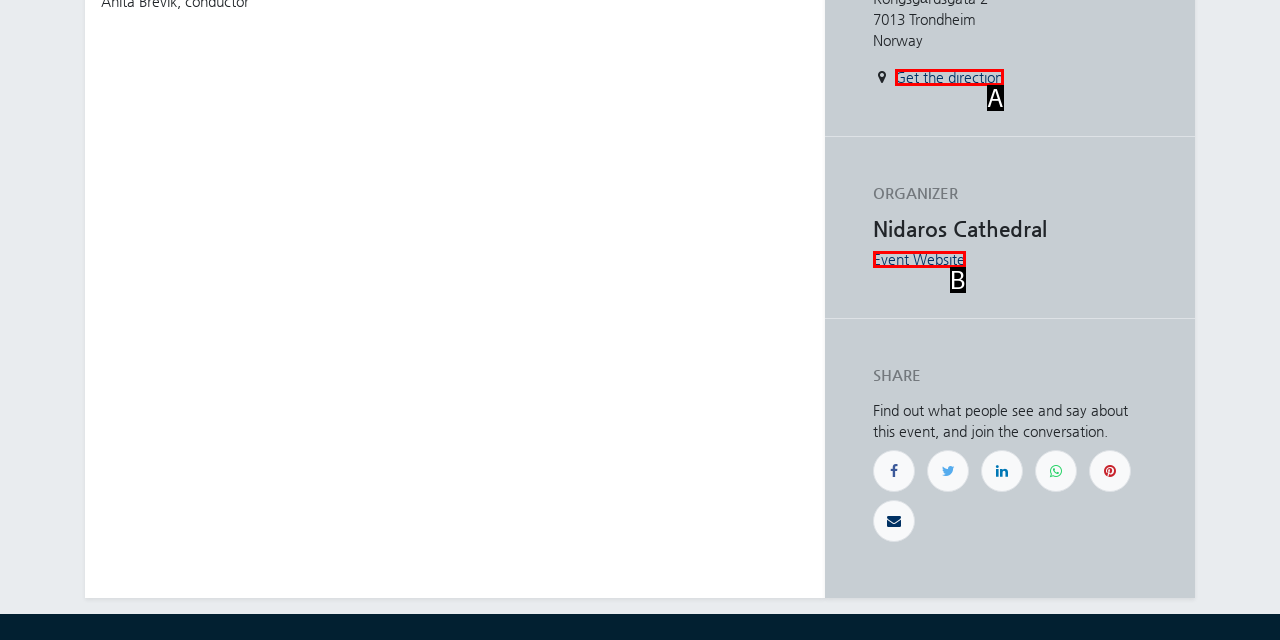Tell me which one HTML element best matches the description: Tech “love”
Answer with the option's letter from the given choices directly.

None